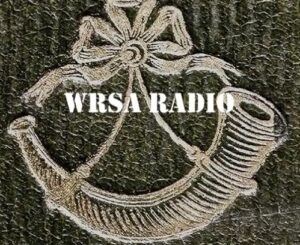What is written above the emblem?
Based on the image, provide a one-word or brief-phrase response.

WRSA RADIO